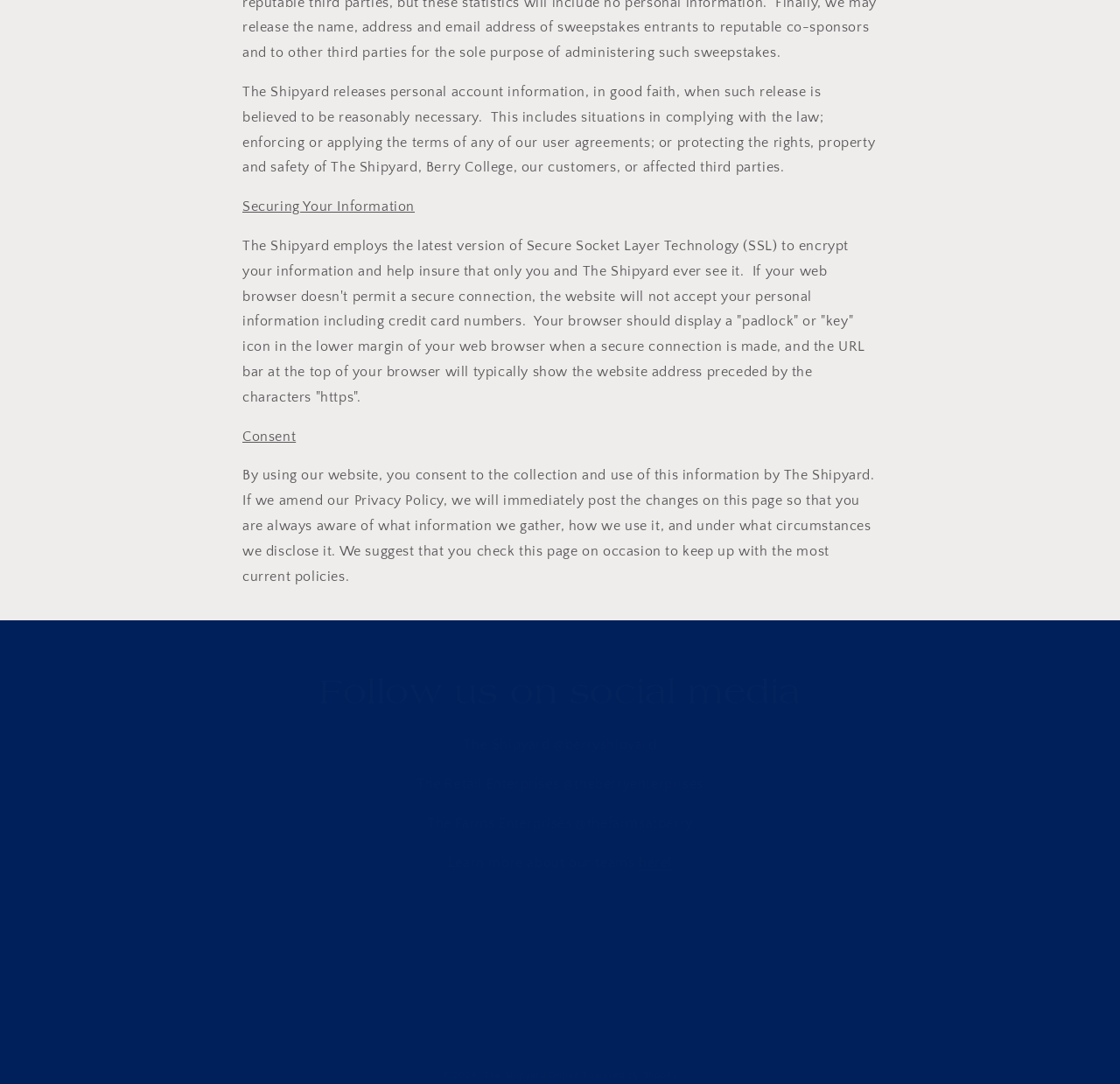Specify the bounding box coordinates for the region that must be clicked to perform the given instruction: "Visit the ABOUT US page".

None